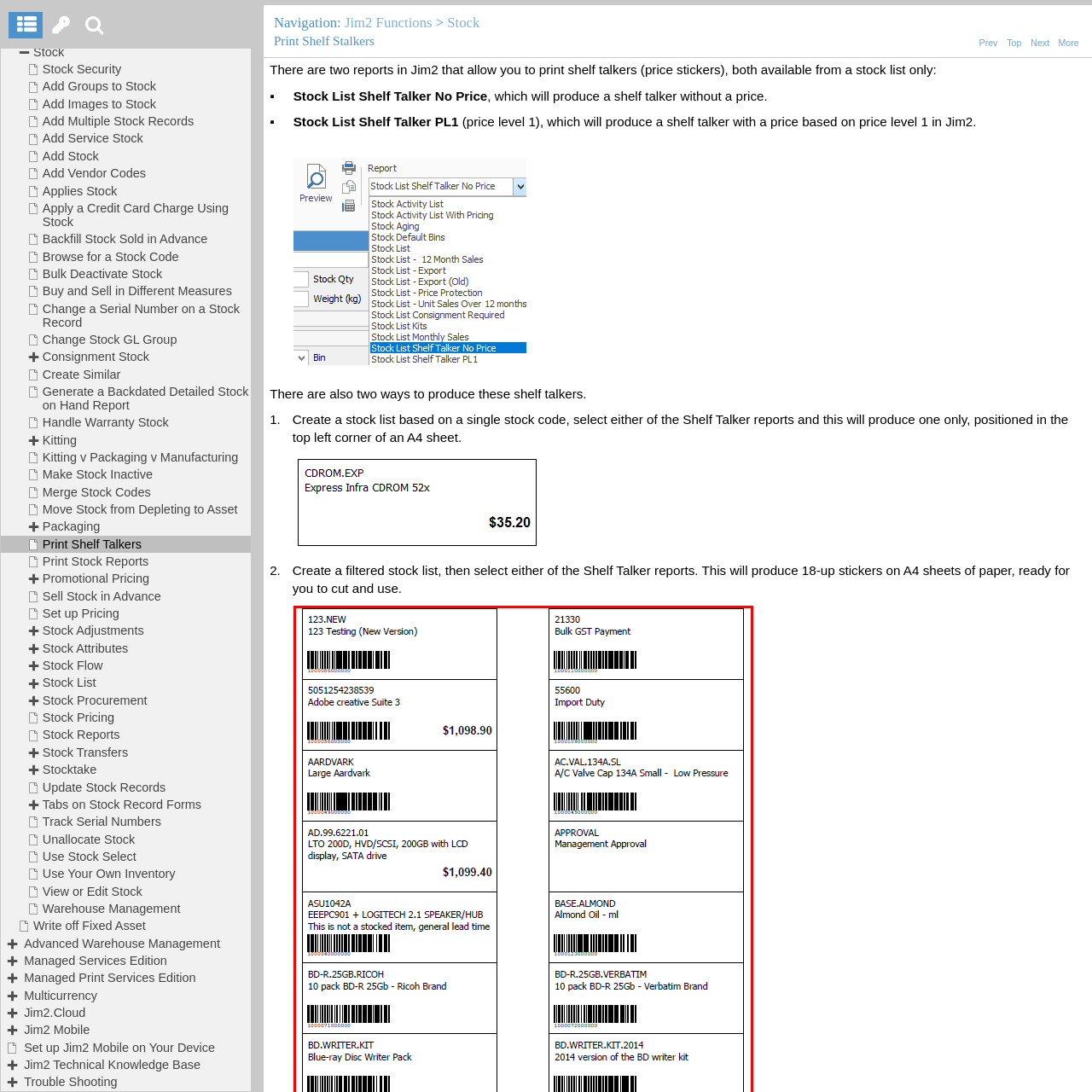Please provide a comprehensive caption for the image highlighted in the red box.

The image displays a collection of printed shelf talkers, which are commonly used as price stickers or product labels in retail settings. These specific shelf talkers include various product listings, each featuring a detailed description next to a barcode for inventory tracking. The items consist of items like "123 Testing (New Version)" priced at $1,098.90, "Large Aardvark," and "Almond Oil - ml," among others. Each entry also includes a unique identifier, making it easy for stores to manage stock and provide accurate pricing information to customers. The layout is organized into two columns, enhancing readability and usability for staff handling inventory and sales.